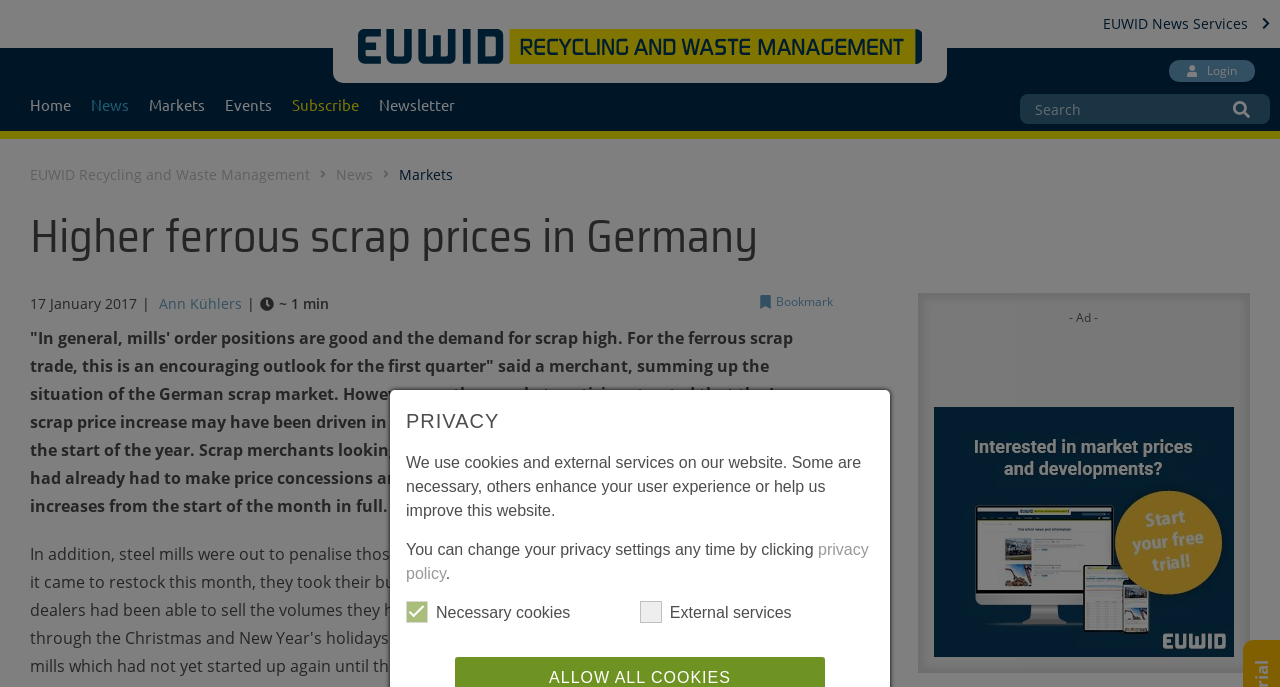What type of content is available on the website?
Refer to the screenshot and respond with a concise word or phrase.

News and markets information